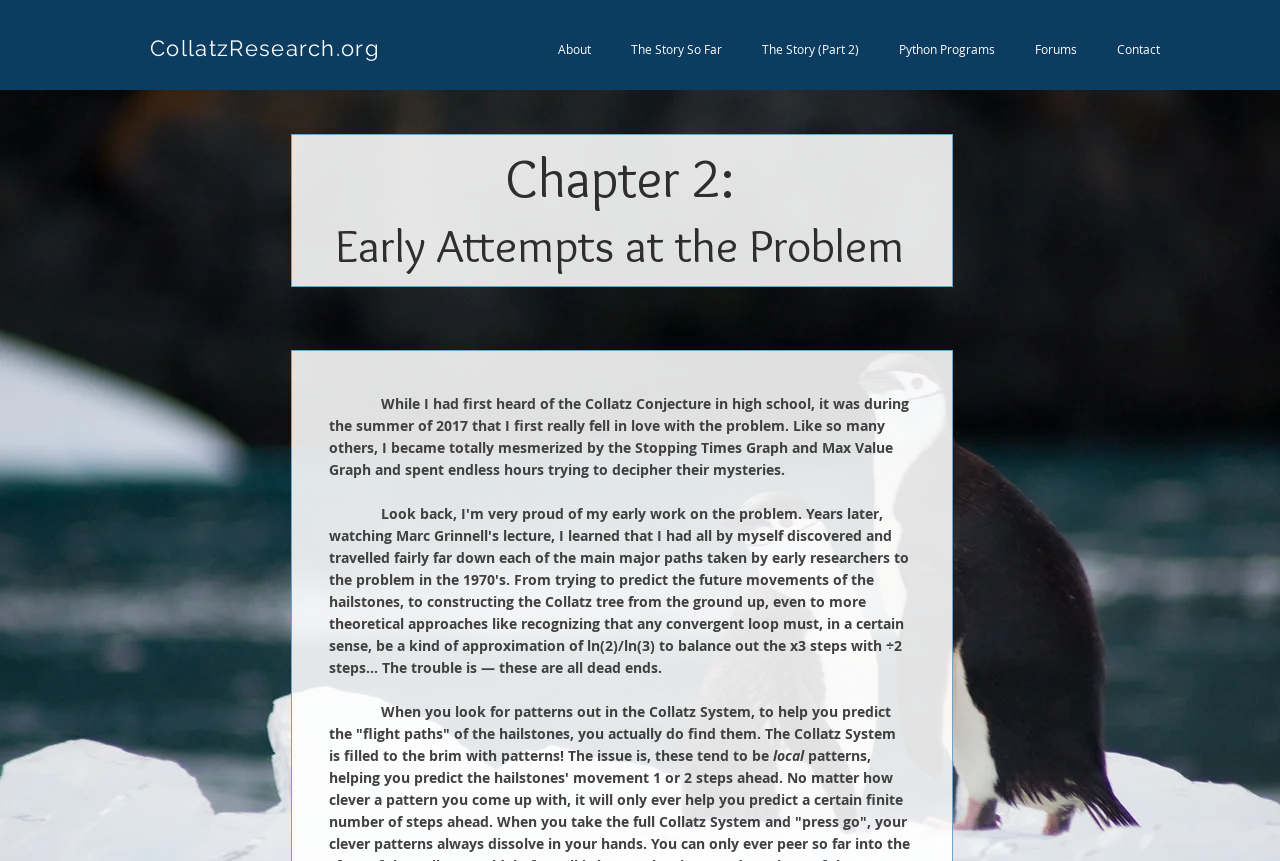Given the element description "Python Programs", identify the bounding box of the corresponding UI element.

[0.687, 0.044, 0.793, 0.071]